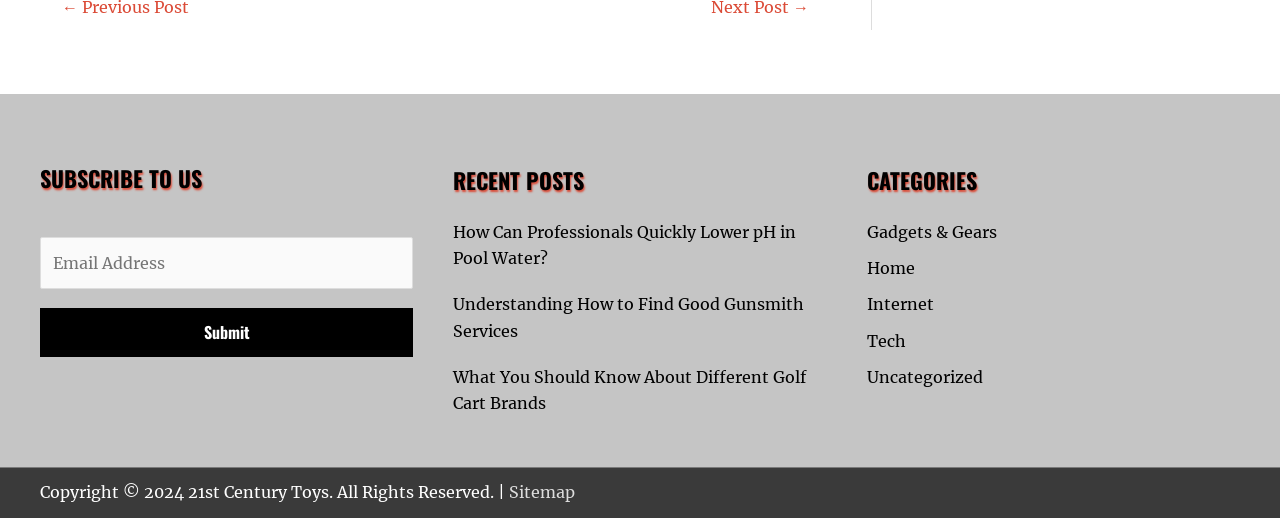Answer the question below in one word or phrase:
What is the purpose of the 'Recent Posts' section?

Display recent posts